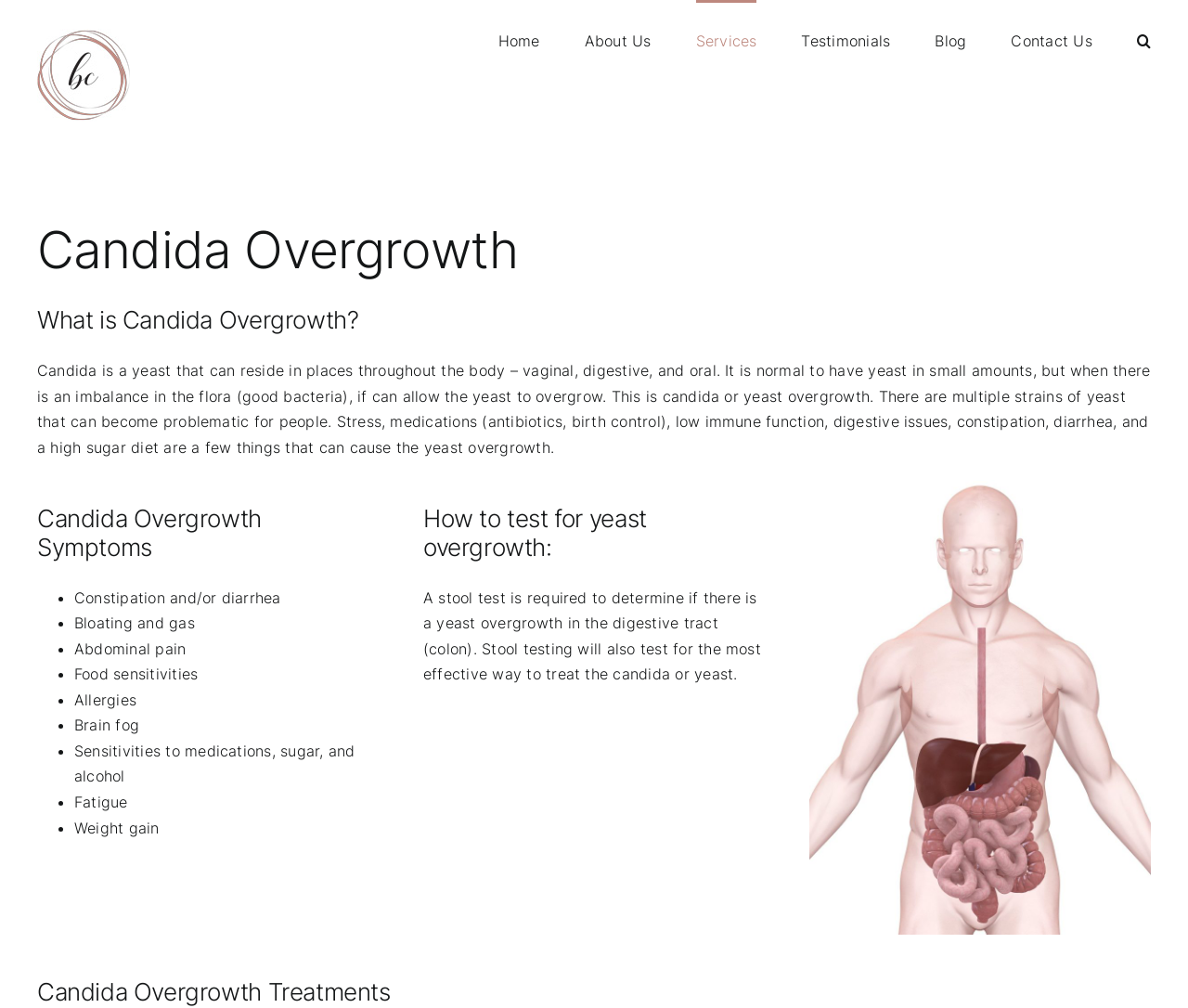Please find the bounding box for the following UI element description. Provide the coordinates in (top-left x, top-left y, bottom-right x, bottom-right y) format, with values between 0 and 1: equity.officer@sfcollege.edu

None